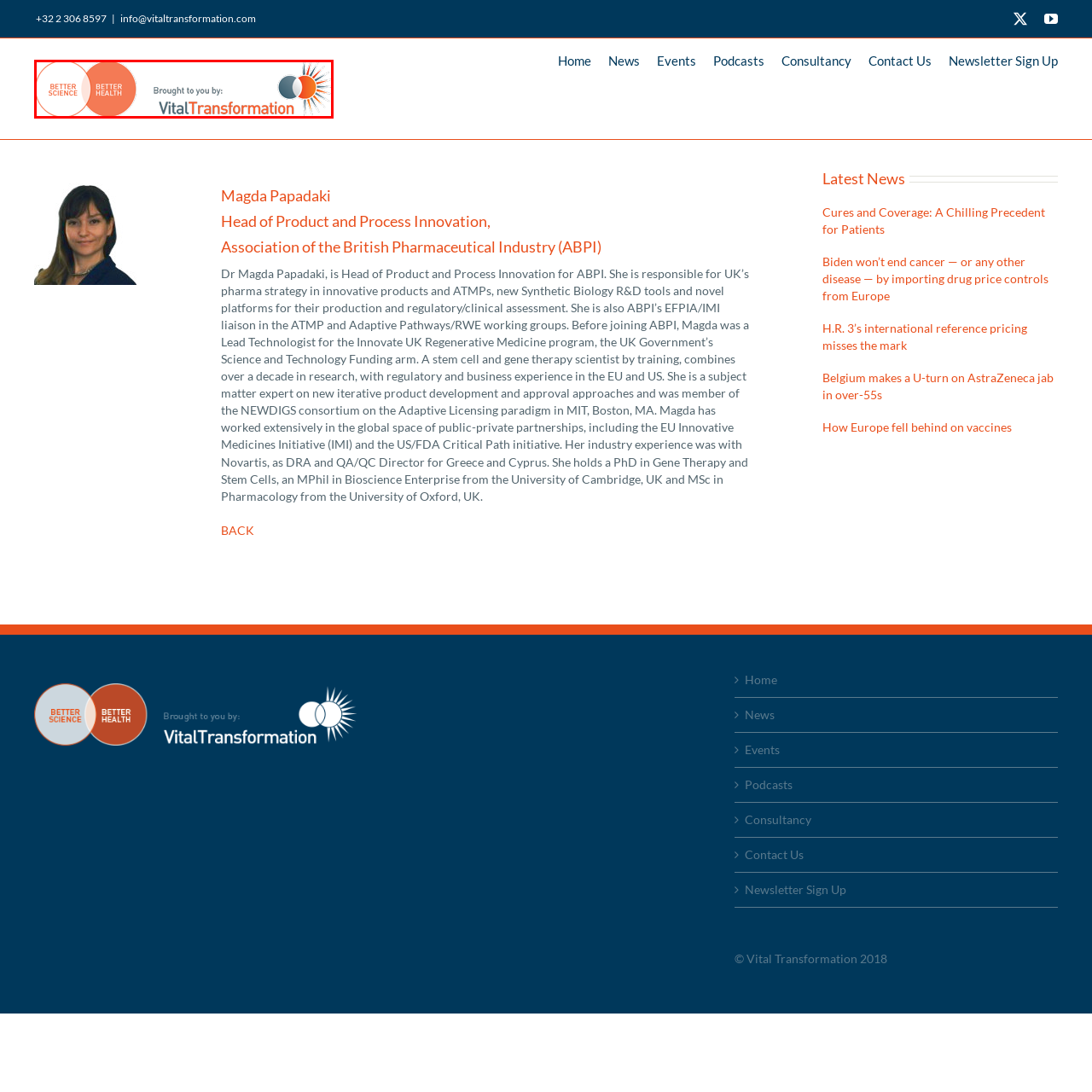What is the name of the organization behind the logo?
Check the content within the red bounding box and give a brief answer in one word or a short phrase.

Vital Transformation